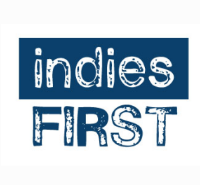Please reply to the following question using a single word or phrase: 
What is the purpose of the 'indies FIRST' movement?

to support independent bookstores